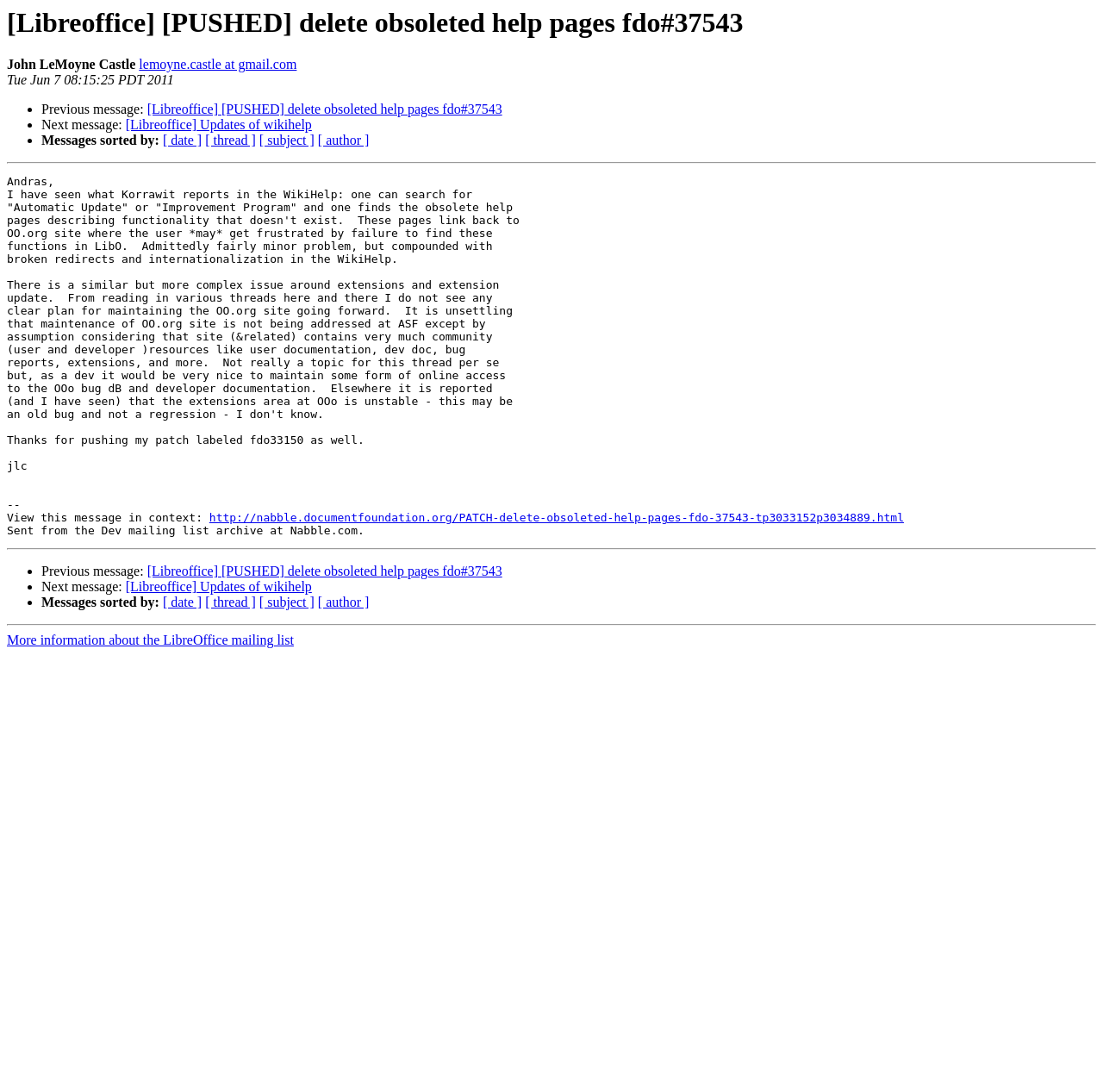How are the messages sorted?
Respond to the question with a well-detailed and thorough answer.

The messages are sorted by different criteria, which can be found by looking at the link elements '[ date ]', '[ thread ]', '[ subject ]', and '[ author ]' located in the 'Messages sorted by:' section, indicating the different ways to sort the messages.